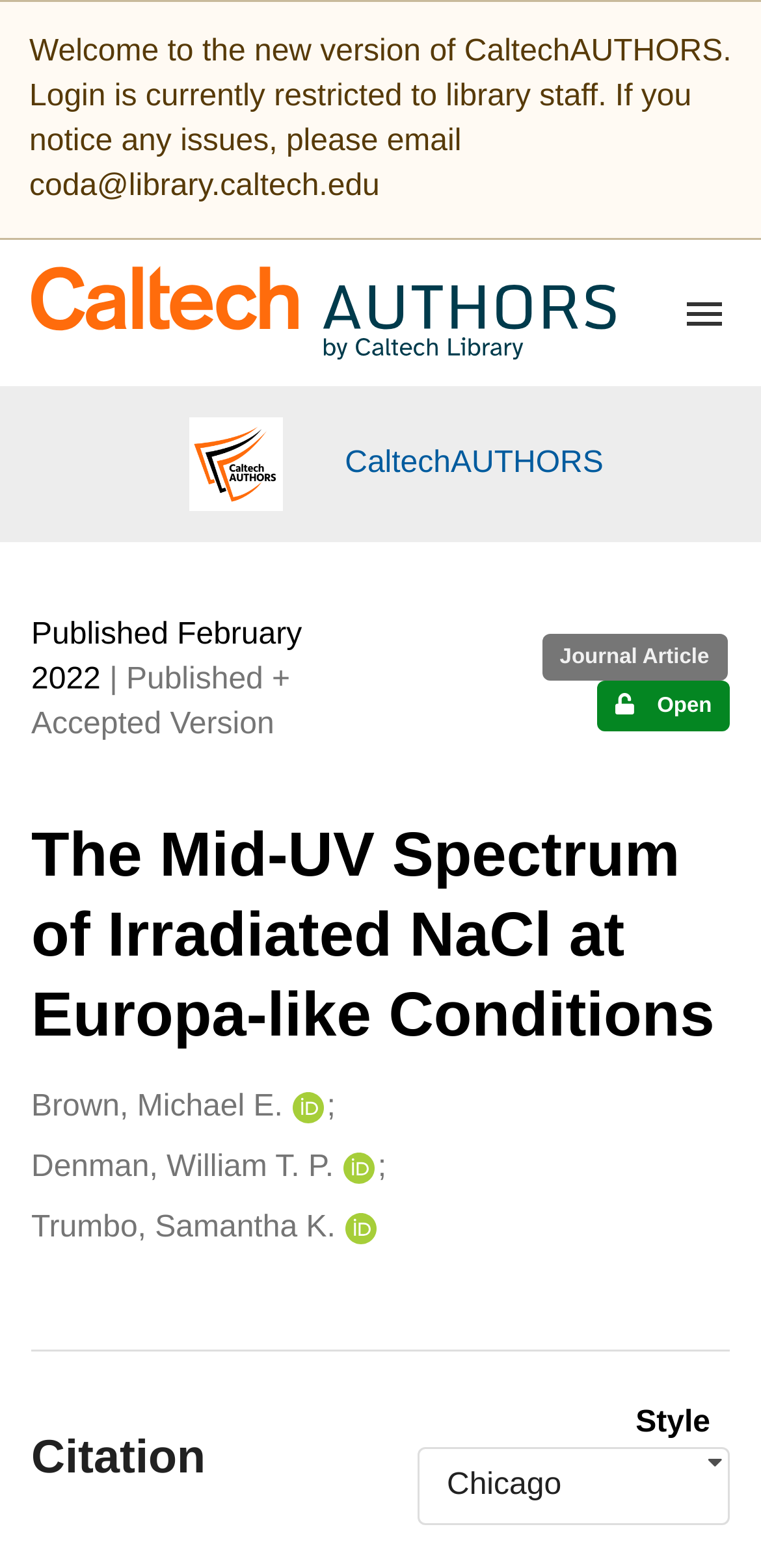Predict the bounding box of the UI element that fits this description: "Trumbo, Samantha K.".

[0.041, 0.77, 0.441, 0.798]